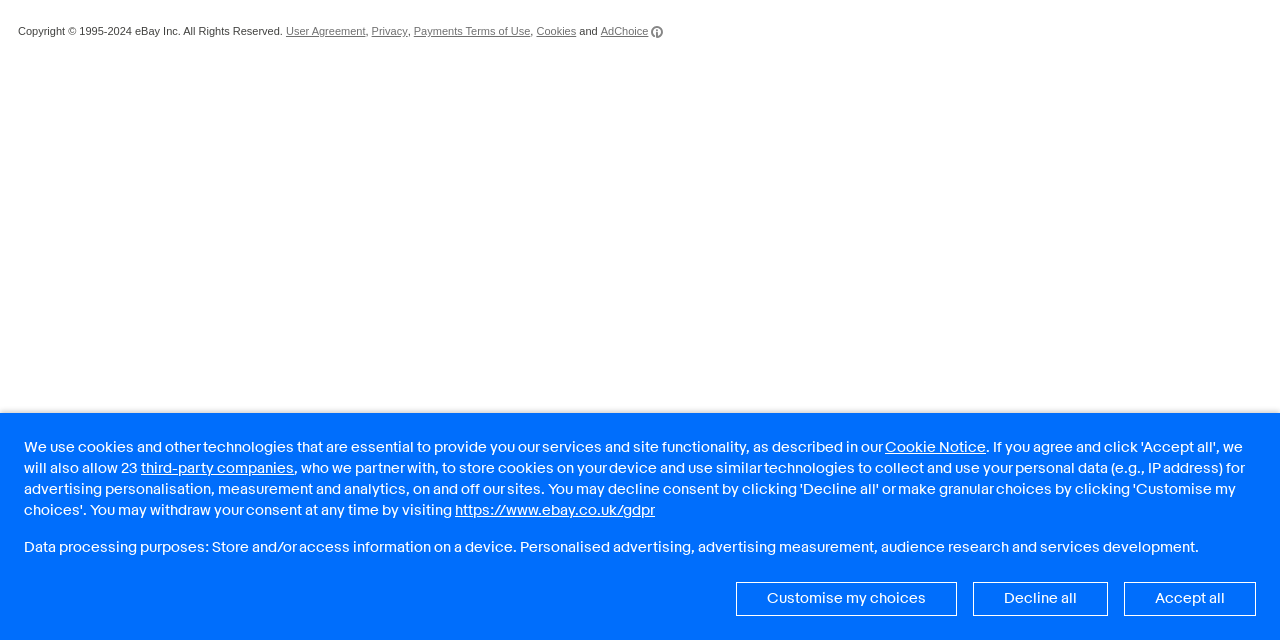Find the bounding box coordinates of the UI element according to this description: "Cookies".

[0.419, 0.041, 0.45, 0.058]